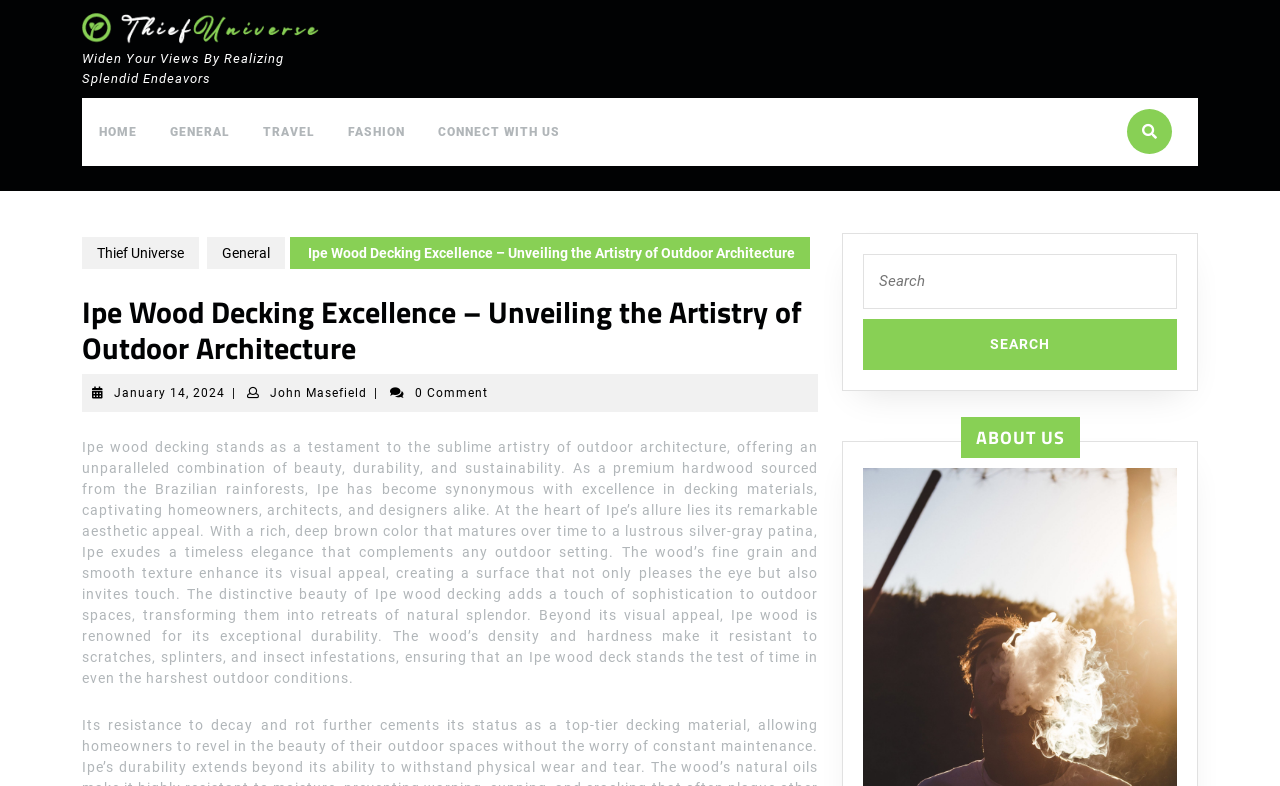Give a full account of the webpage's elements and their arrangement.

The webpage is about Ipe Wood Decking Excellence, showcasing the artistry of outdoor architecture. At the top, there is a logo of Thief Universe, accompanied by a link to the Thief Universe website. Below the logo, there is a tagline "Widen Your Views By Realizing Splendid Endeavors". 

To the right of the logo, there is a top menu with five links: HOME, GENERAL, TRAVEL, FASHION, and CONNECT WITH US. 

On the left side of the page, there are two columns of links. The first column has links to Thief Universe and General, while the second column has a heading "Ipe Wood Decking Excellence – Unveiling the Artistry of Outdoor Architecture" followed by a link to a specific date, a separator, and a link to the author John Masefield. 

Below the heading, there is a long paragraph describing the benefits and features of Ipe wood decking, including its aesthetic appeal, durability, and sustainability. The text is divided into several sections, with the main content occupying most of the page.

On the right side of the page, there is a complementary section with a search box and a button labeled "SEARCH". Above the search box, there is a heading "ABOUT US".